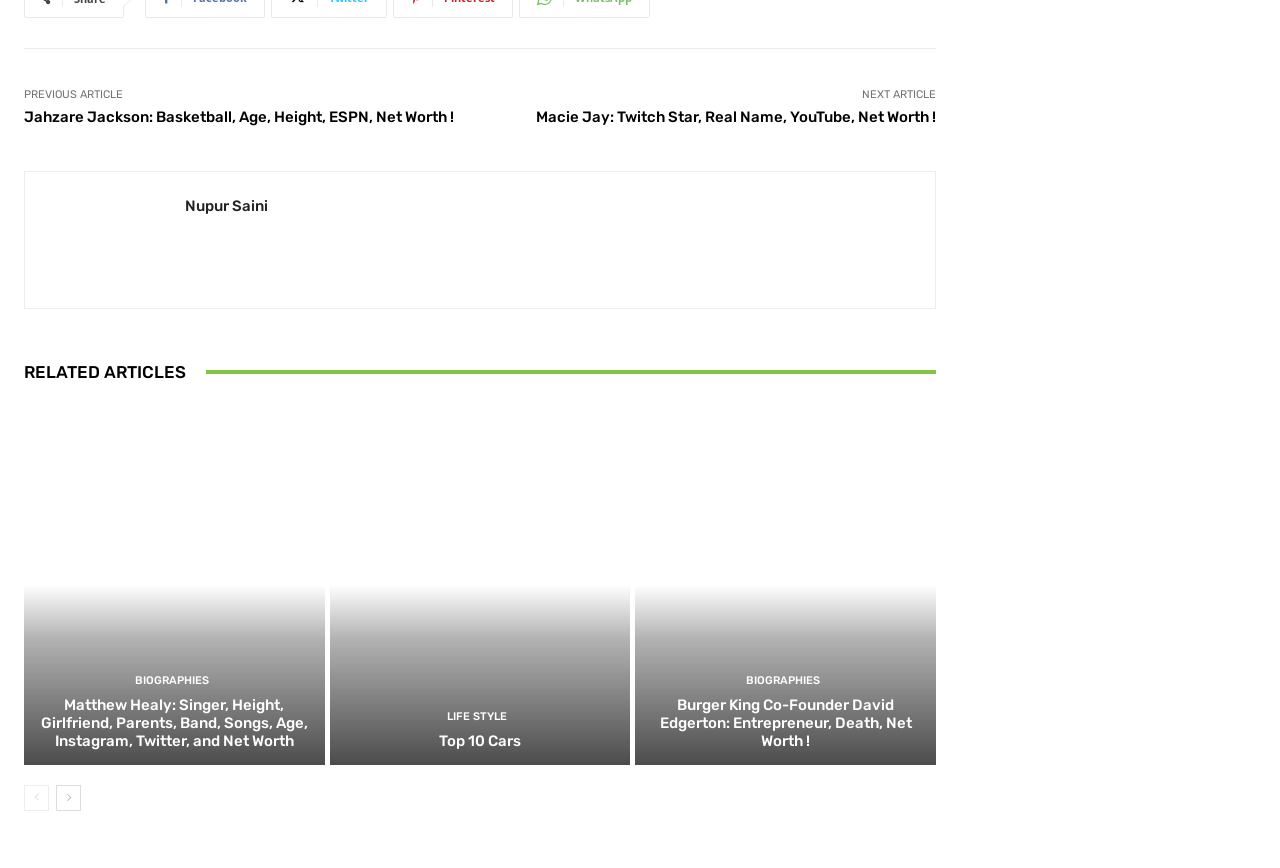How many categories are there on the webpage?
Look at the image and respond with a single word or a short phrase.

2